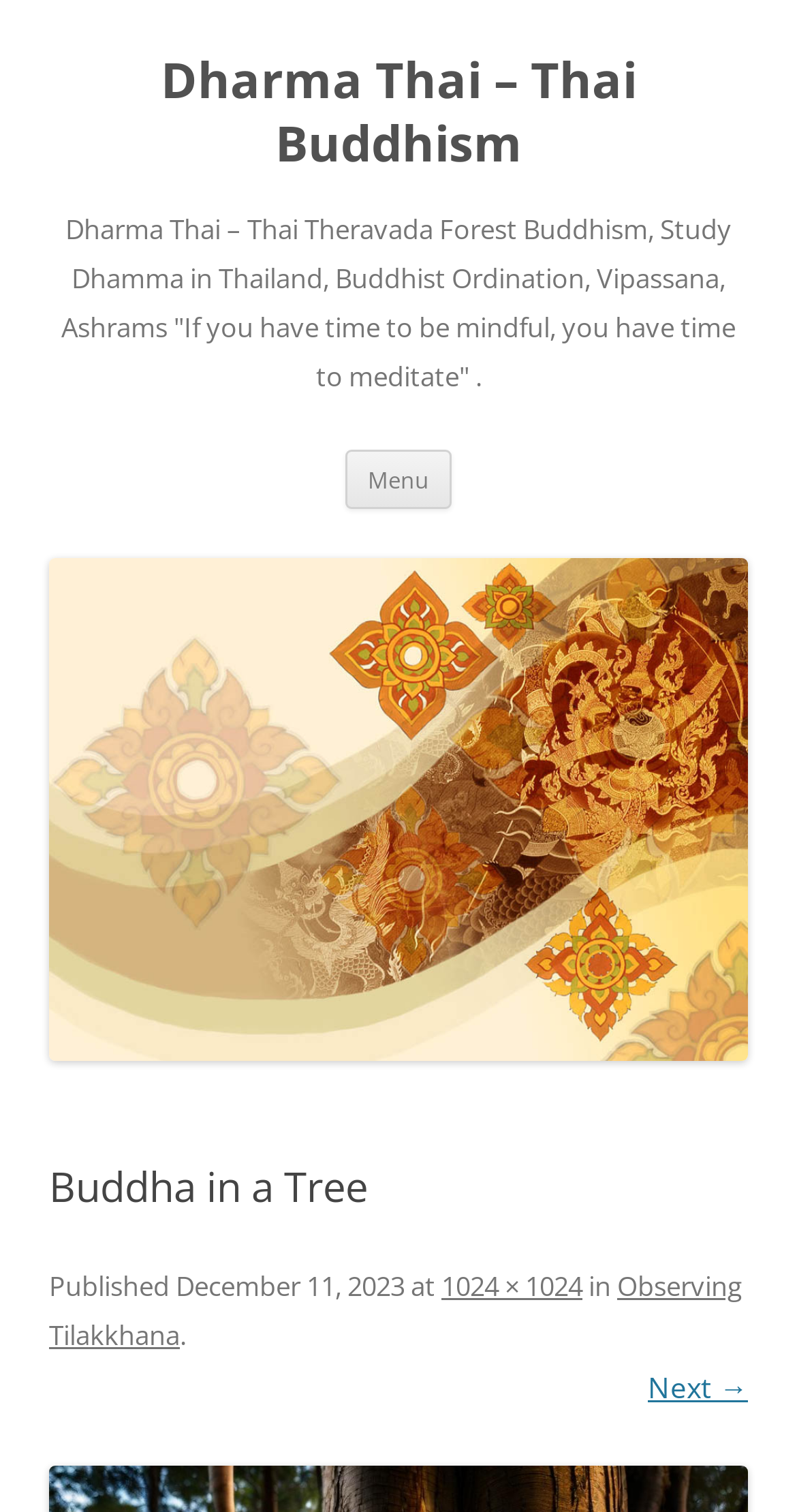Based on the description "Menu", find the bounding box of the specified UI element.

[0.433, 0.297, 0.567, 0.337]